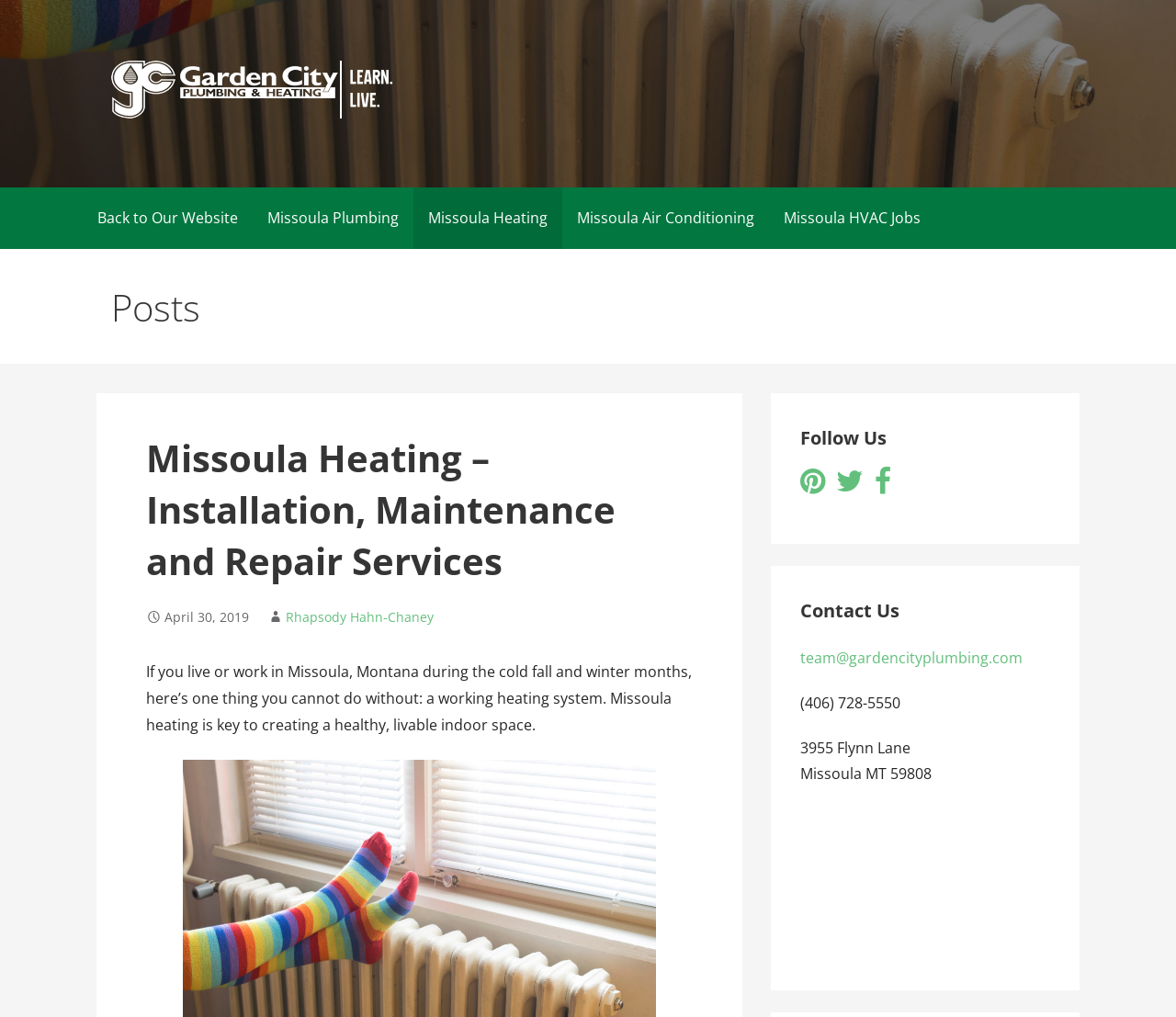What is the name of the company providing plumbing services?
Using the image as a reference, answer the question in detail.

The company name is mentioned in the link 'Garden City Plumbing – Useful Information' and also in the heading 'Garden City Plumbing - Useful Information'.